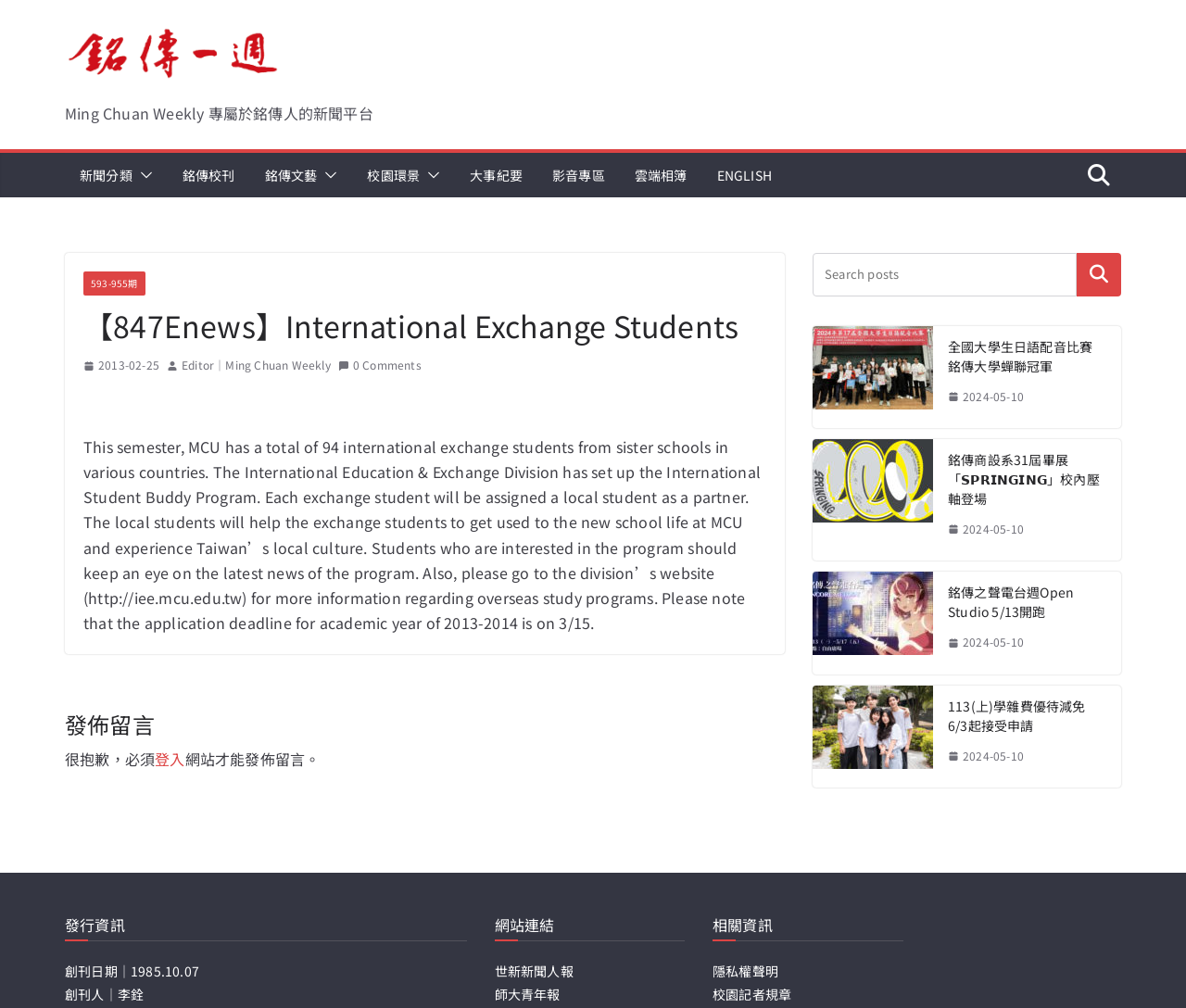Locate the bounding box coordinates of the element to click to perform the following action: 'Click the '登入' link'. The coordinates should be given as four float values between 0 and 1, in the form of [left, top, right, bottom].

[0.131, 0.742, 0.156, 0.764]